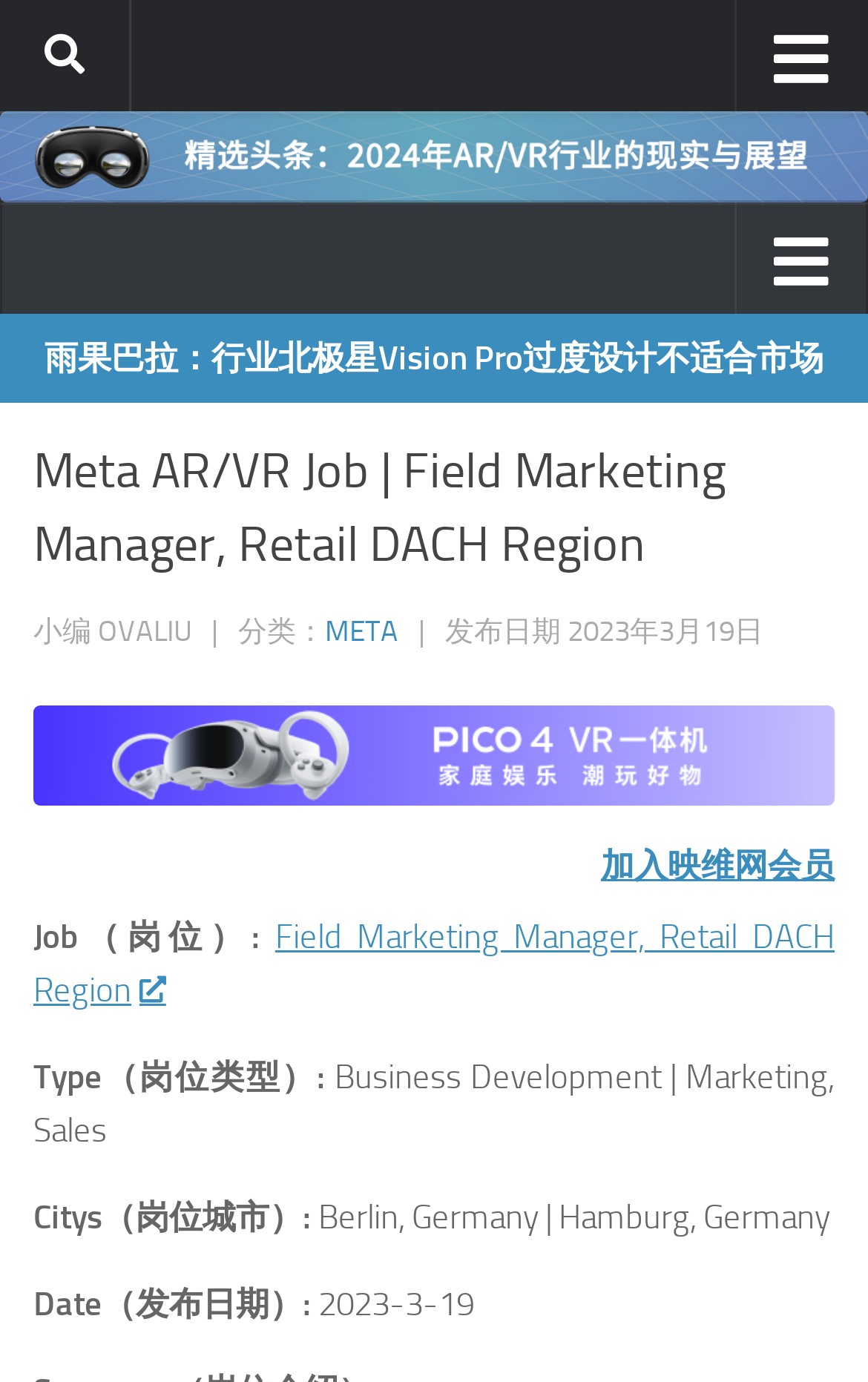What is the date of the job posting?
Please ensure your answer to the question is detailed and covers all necessary aspects.

I found the date by looking at the text 'Date（发布日期）:' and the corresponding text '2023-3-19' which indicates the date of the job posting.